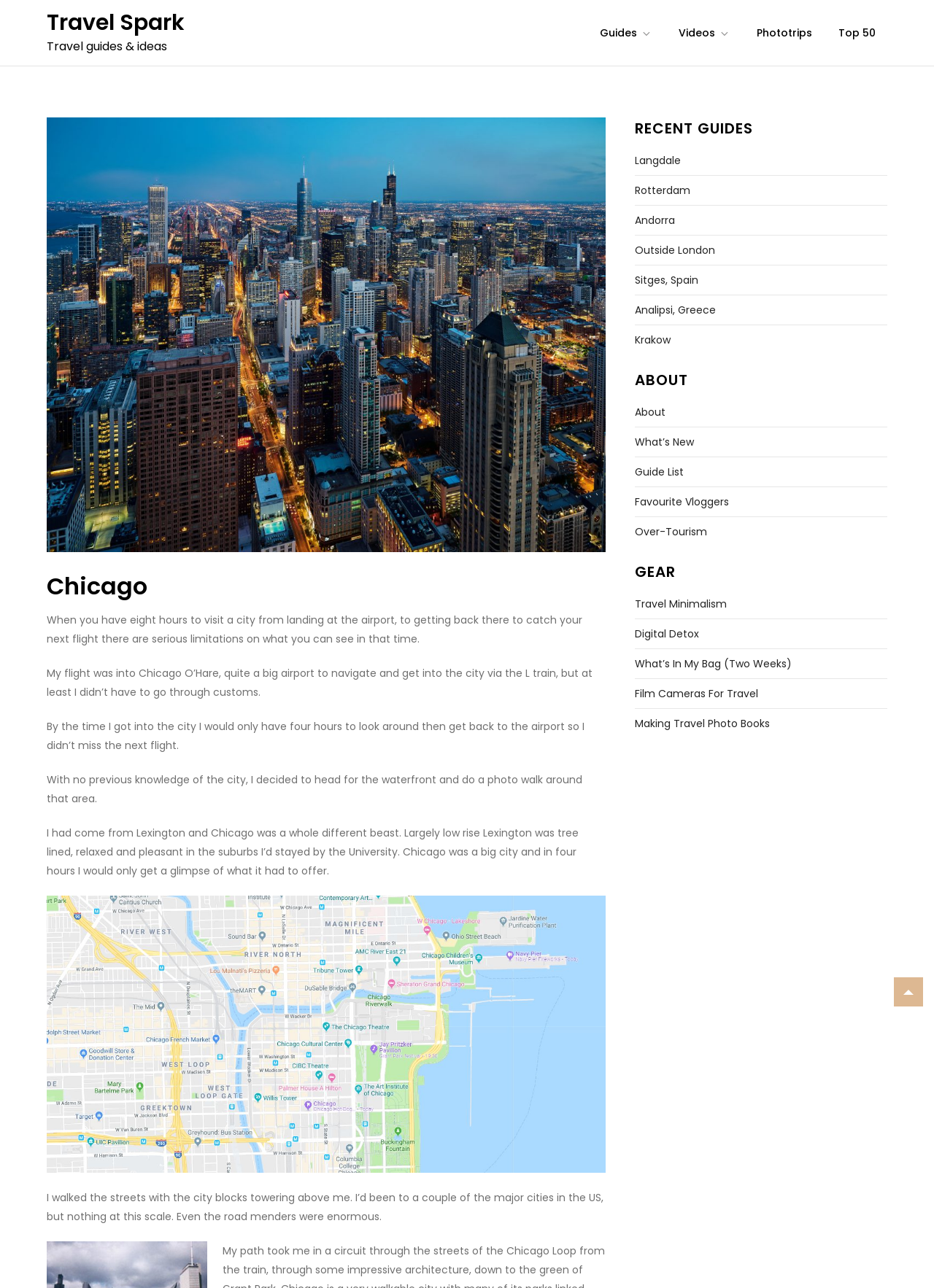Identify the bounding box coordinates for the region to click in order to carry out this instruction: "Enter your name in the 'Name' field". Provide the coordinates using four float numbers between 0 and 1, formatted as [left, top, right, bottom].

None